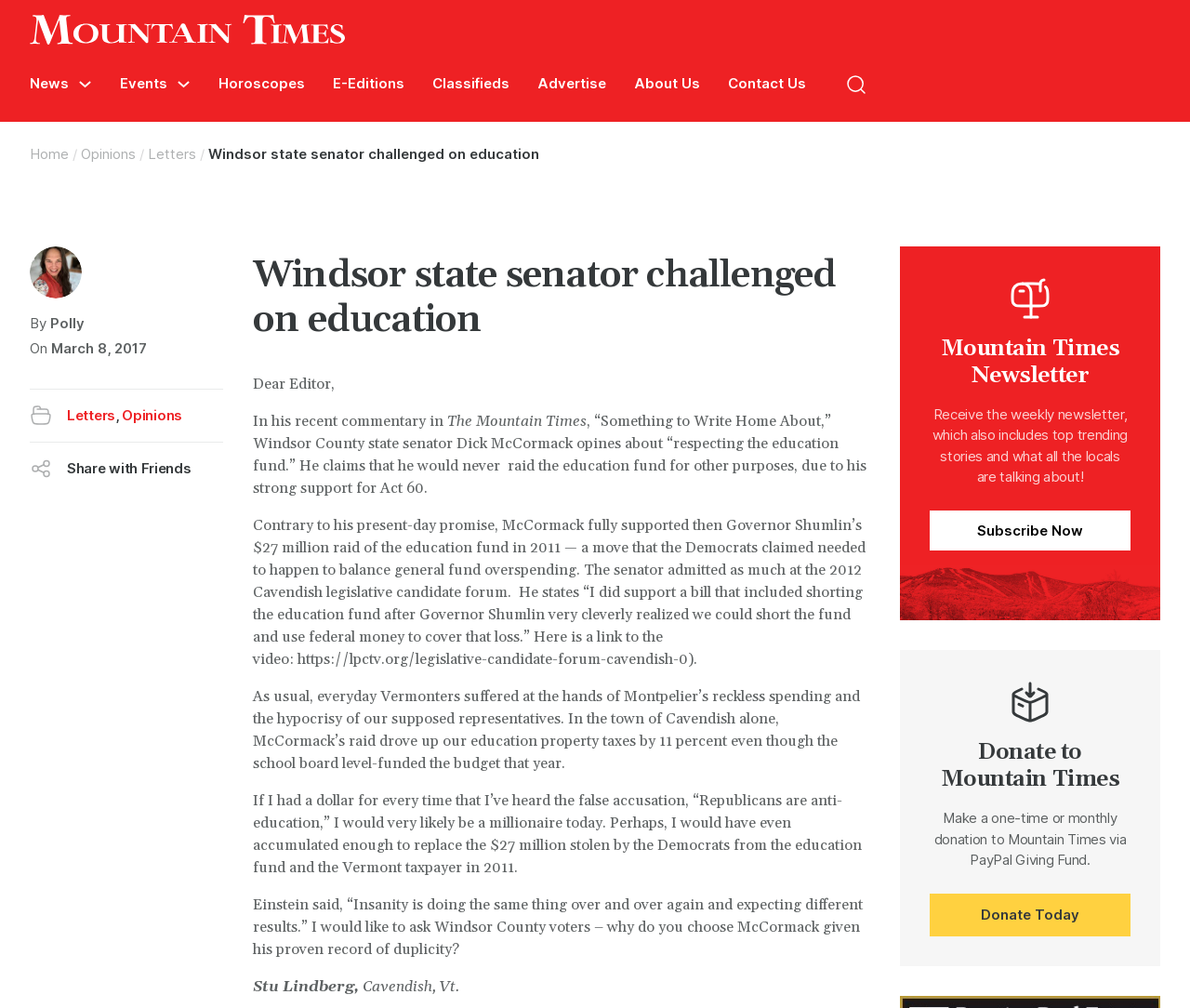Locate the bounding box coordinates of the region to be clicked to comply with the following instruction: "Subscribe Now". The coordinates must be four float numbers between 0 and 1, in the form [left, top, right, bottom].

[0.781, 0.506, 0.95, 0.546]